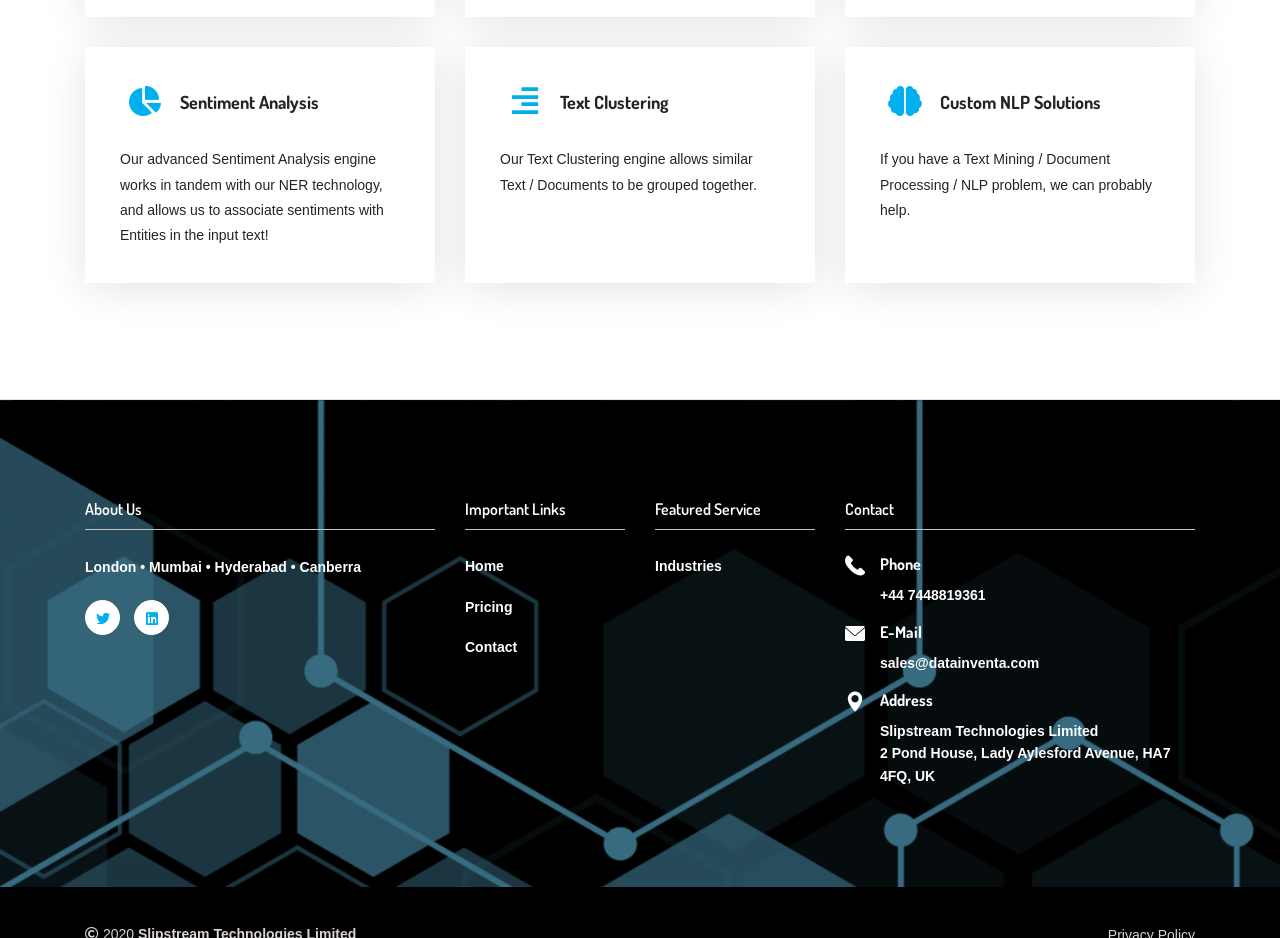What is the phone number?
Refer to the screenshot and answer in one word or phrase.

+44 7448819361